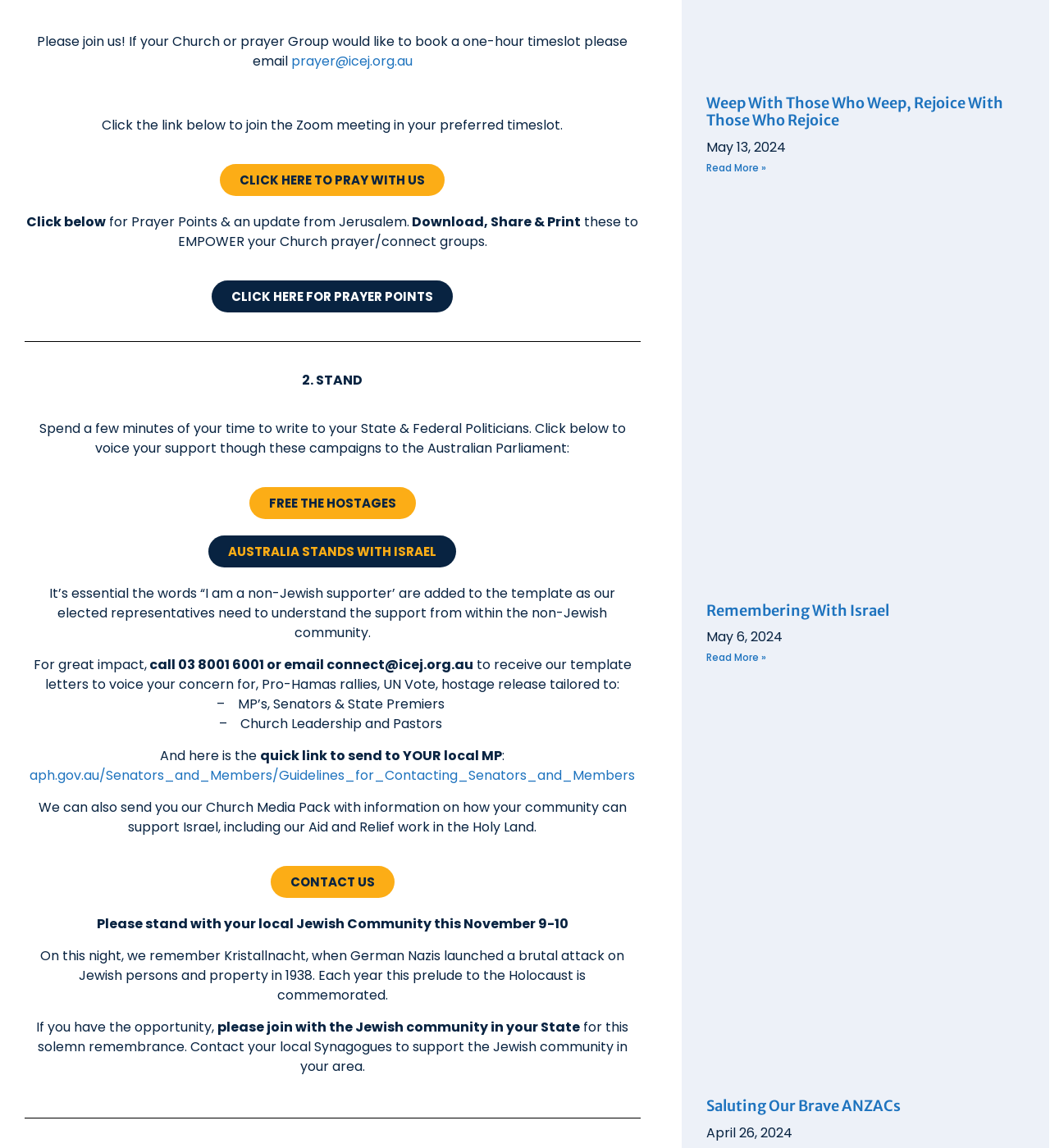Please give a one-word or short phrase response to the following question: 
What is the theme of the webpage?

Support for Israel